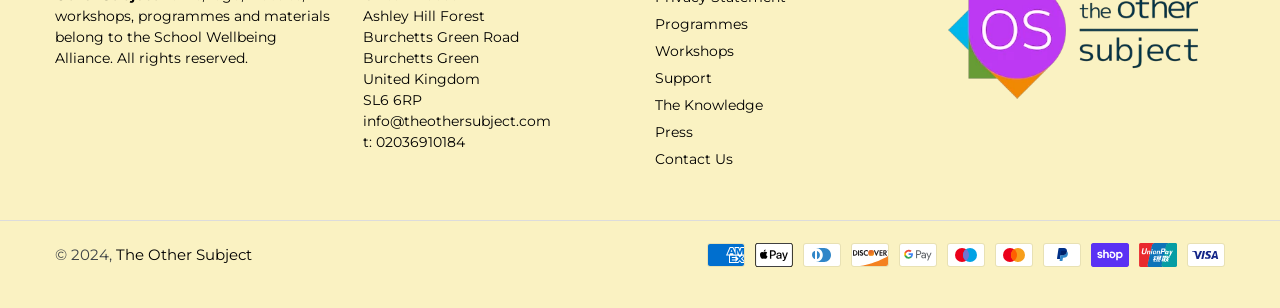What is the address of The Other Subject?
Examine the image and provide an in-depth answer to the question.

I found the address by looking at the static text elements at the top of the page, which provide the address as 'Burchetts Green Road' and the postcode as 'SL6 6RP'.